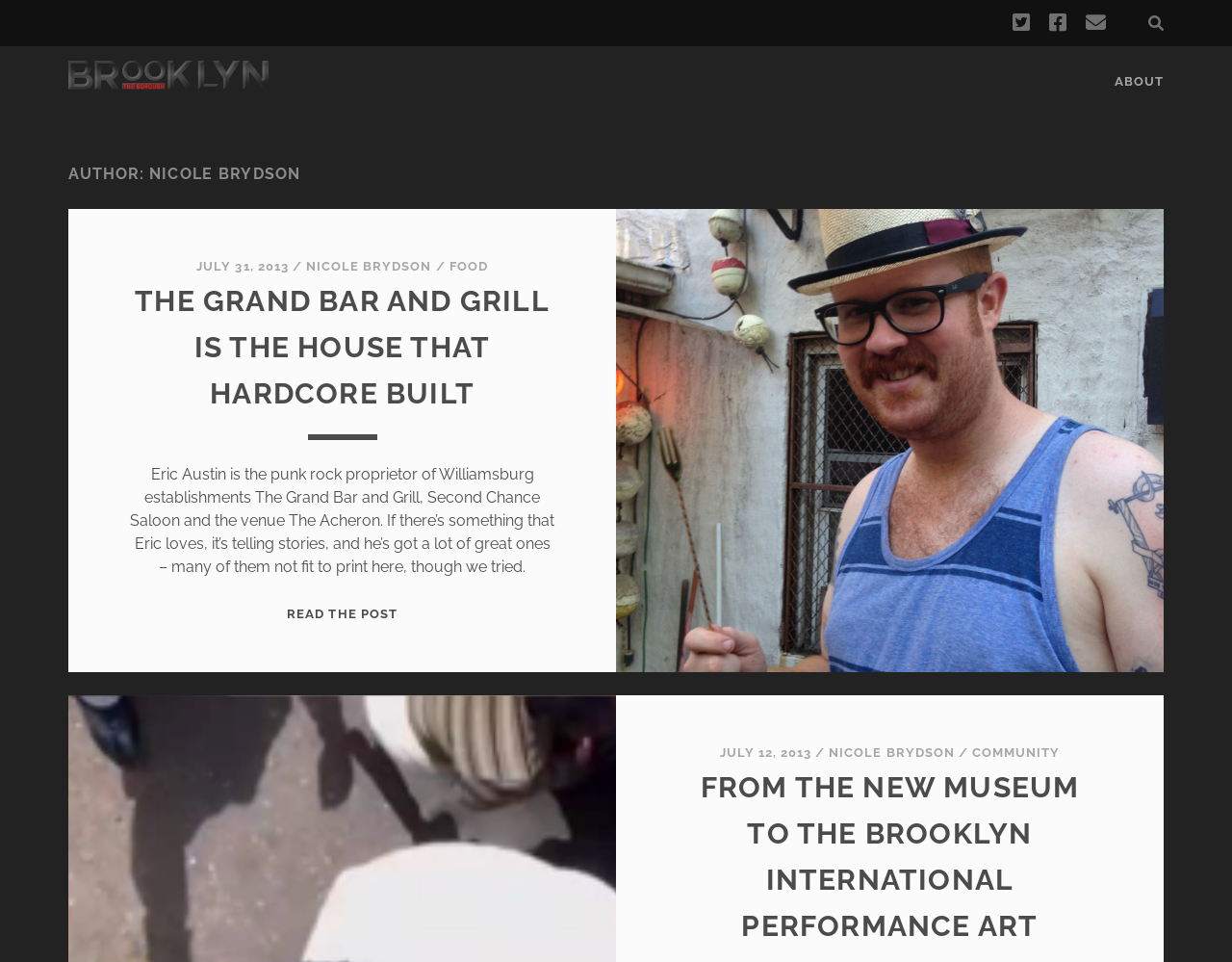Utilize the details in the image to thoroughly answer the following question: What is the name of the venue mentioned in the article?

The name of the venue is mentioned in the article as 'the venue The Acheron' with no specific bounding box coordinates, but it is part of the text block with coordinates [0.106, 0.484, 0.45, 0.599].